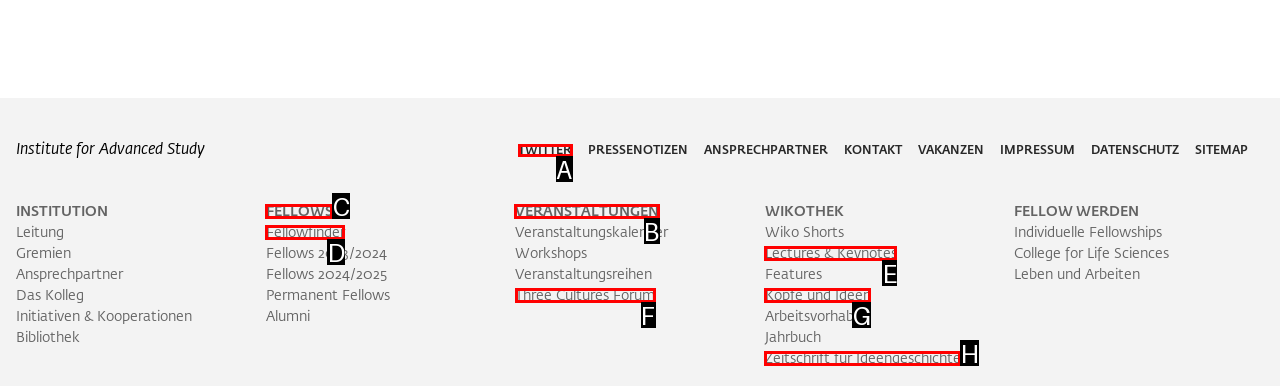Which option should I select to accomplish the task: Go to the 'VERANSTALTUNGEN' page? Respond with the corresponding letter from the given choices.

B